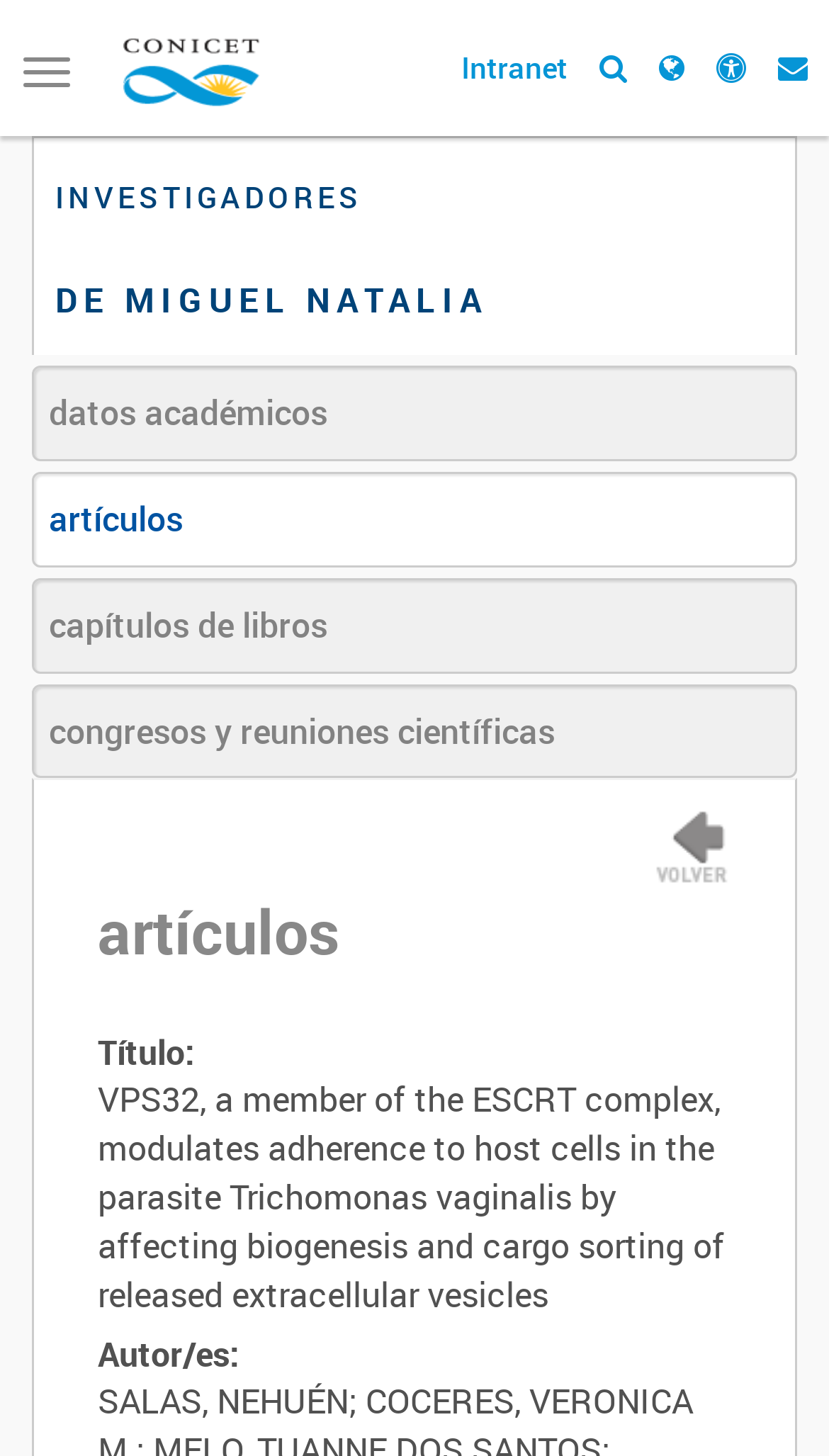Identify the bounding box coordinates for the UI element described as follows: "aria-label="youtube"". Ensure the coordinates are four float numbers between 0 and 1, formatted as [left, top, right, bottom].

None